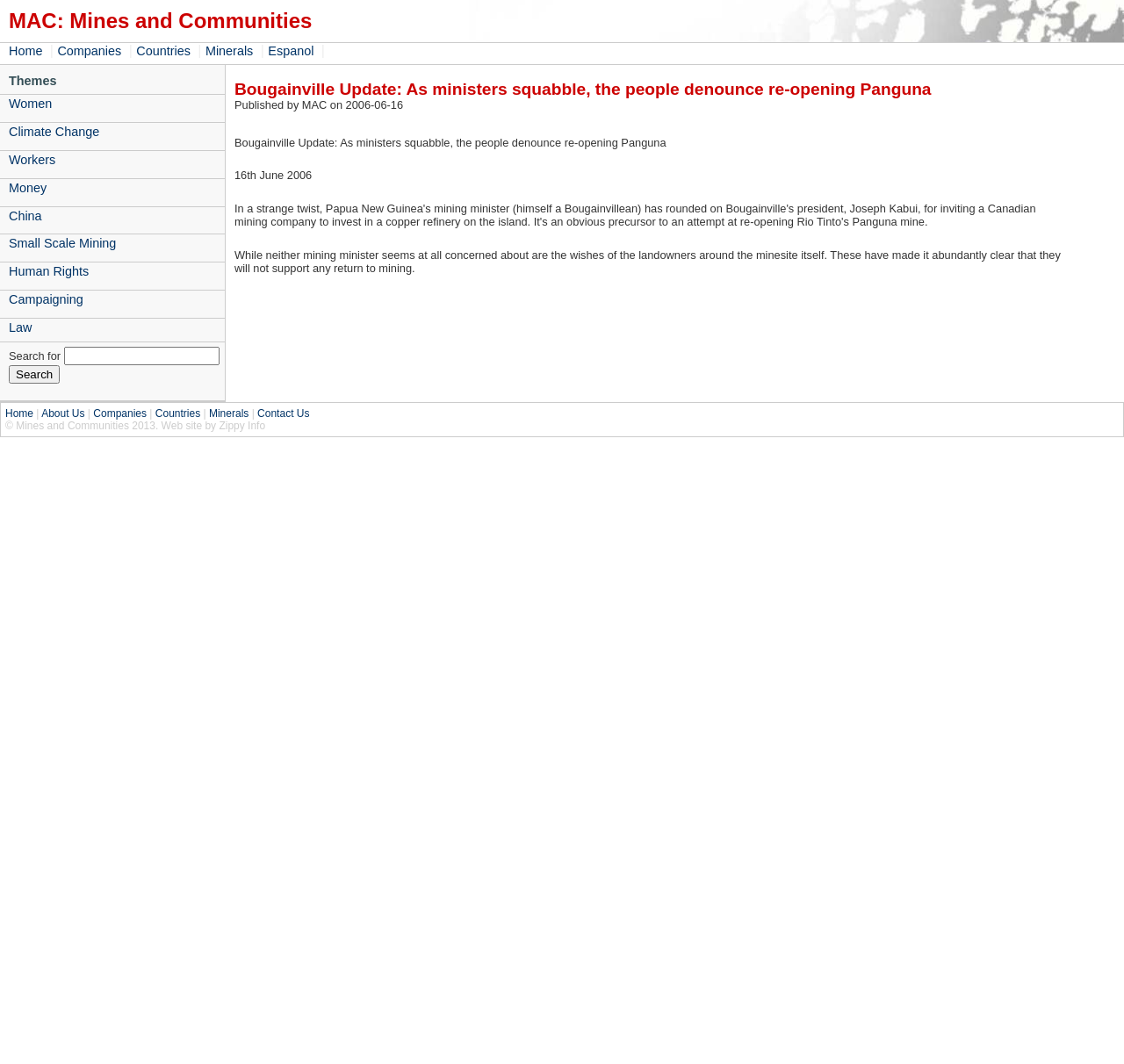Find the bounding box of the UI element described as follows: "Srijita Mahapatra".

None